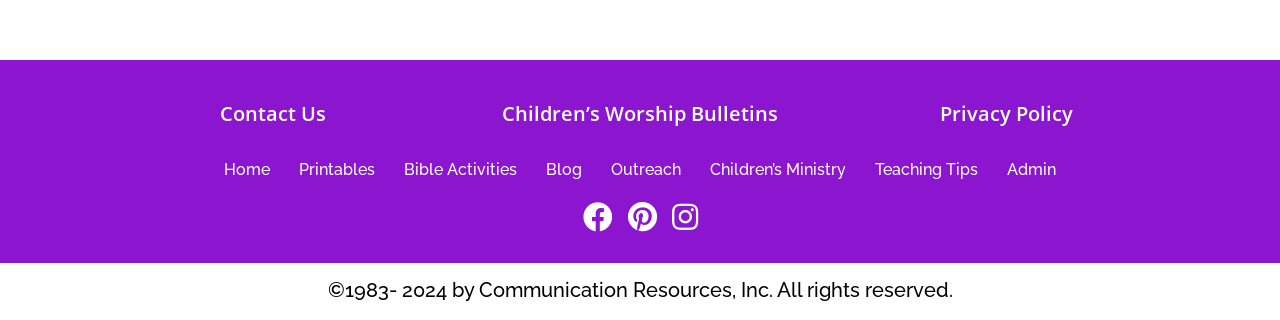What is the last link in the navigation menu?
Craft a detailed and extensive response to the question.

By examining the navigation menu, I found that the last link is 'Admin', which is located at the bottom-right corner of the navigation menu.